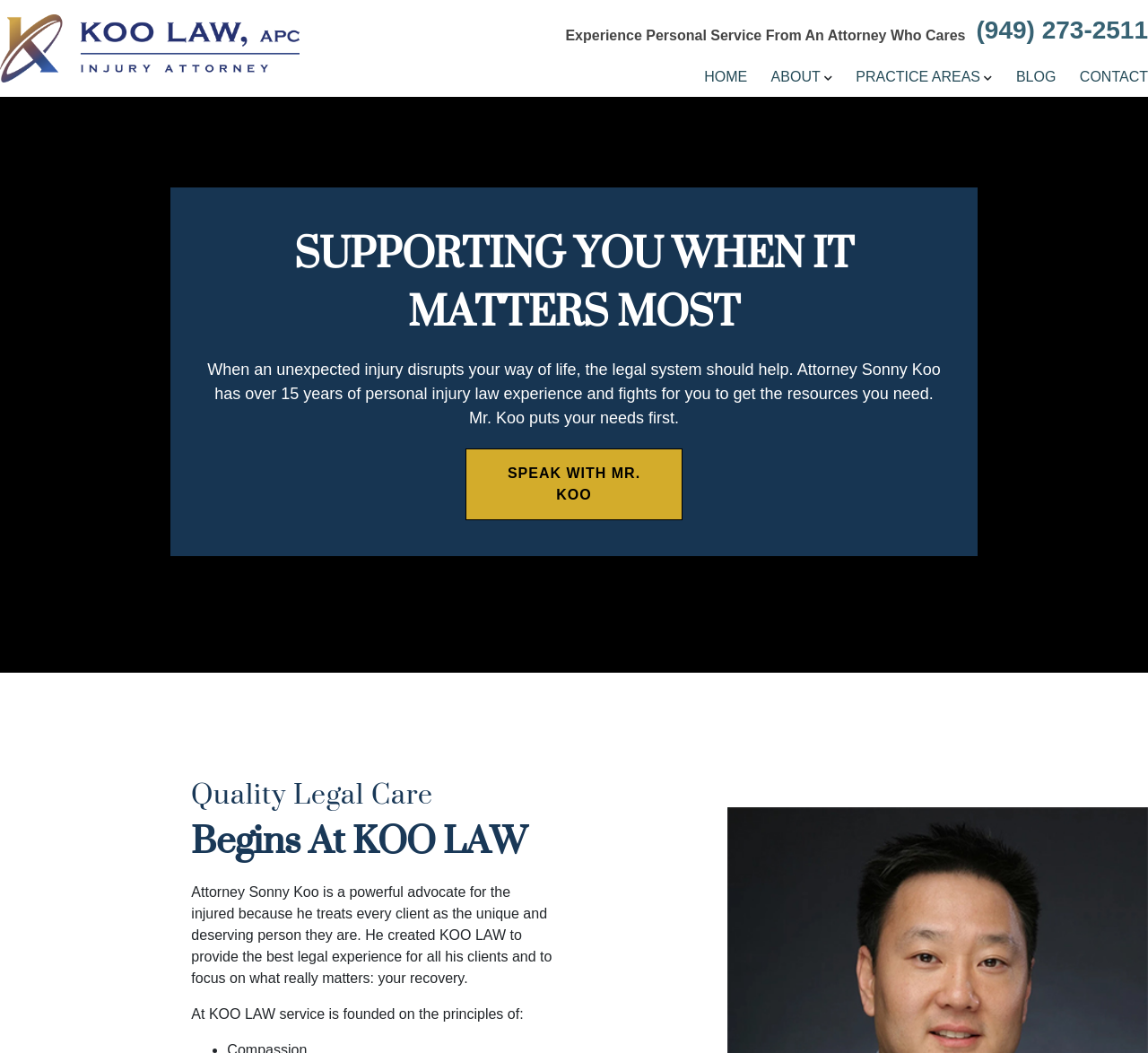Provide the bounding box coordinates of the HTML element this sentence describes: "View Full-text".

None